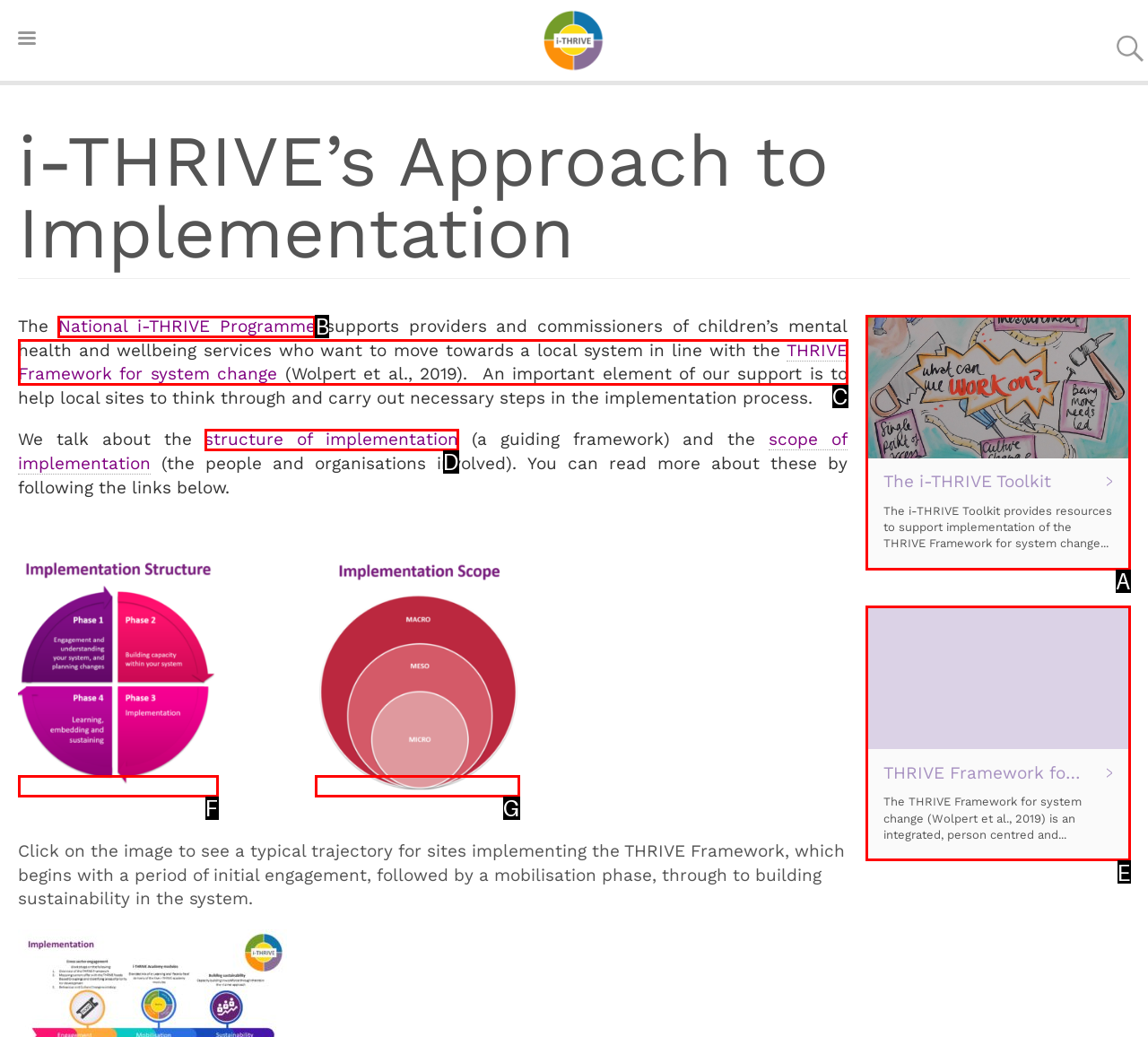Identify the option that best fits this description: structure of implementation
Answer with the appropriate letter directly.

D